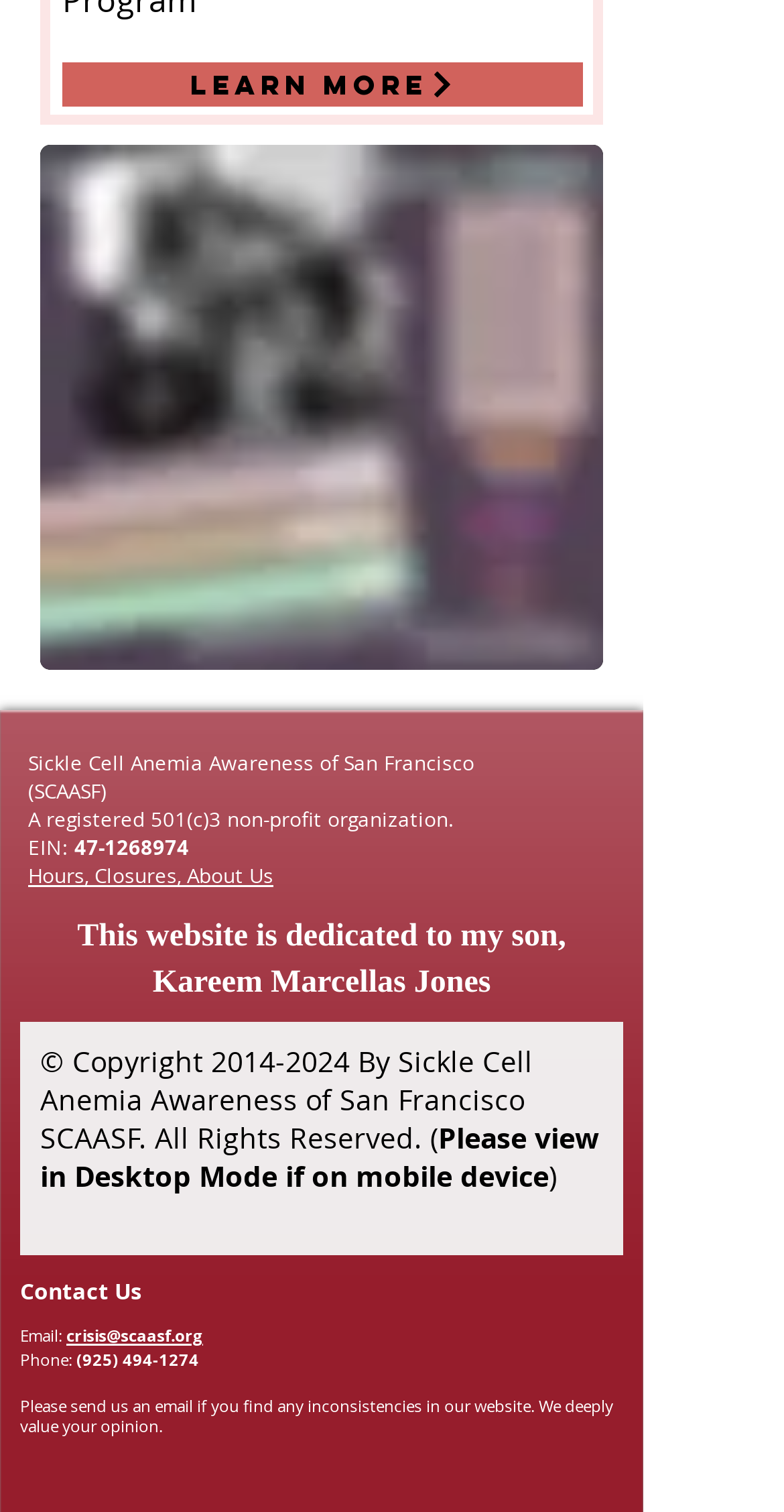What is the email address to contact?
Using the image, provide a concise answer in one word or a short phrase.

crisis@scaasf.org